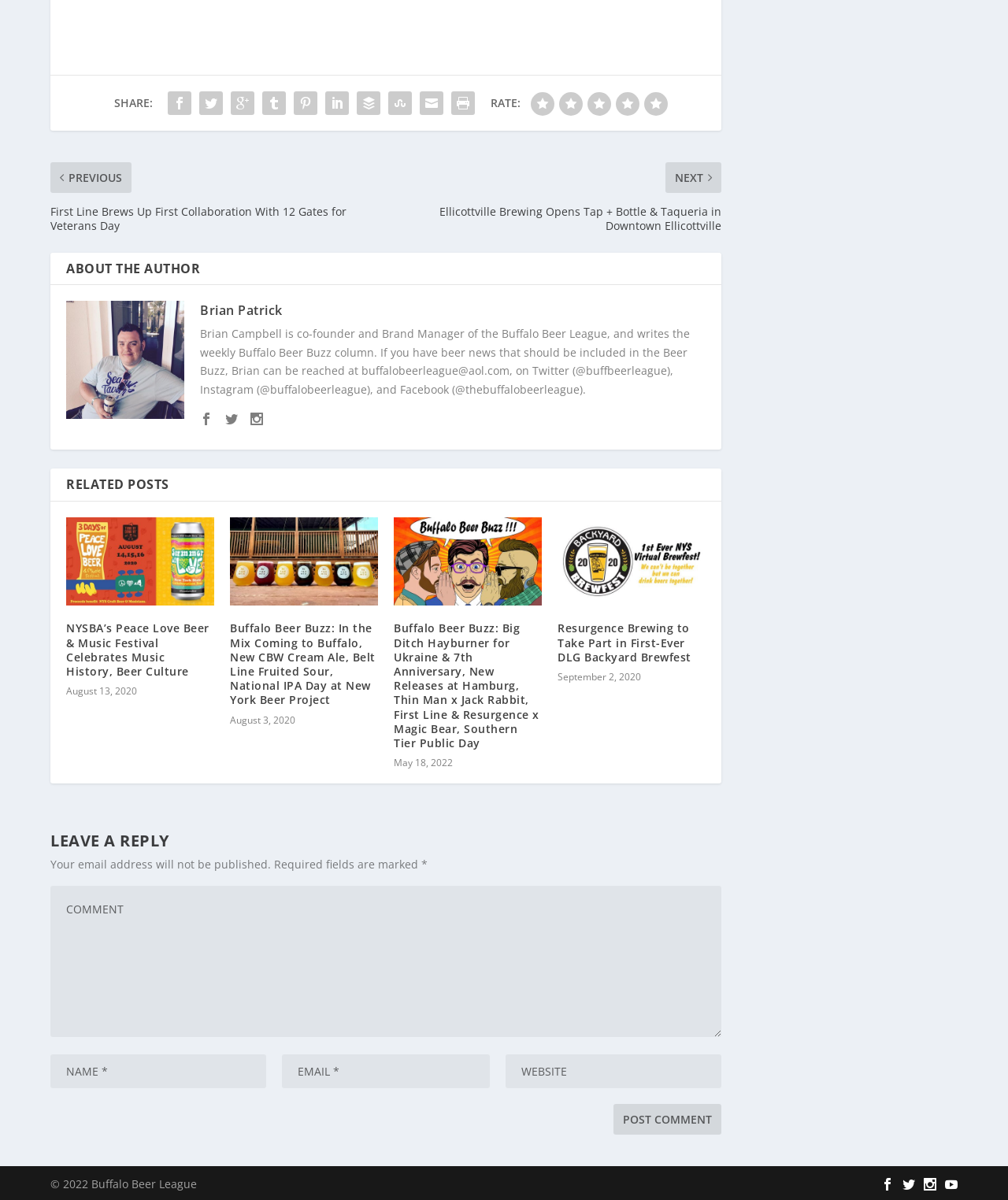Identify the bounding box for the UI element that is described as follows: "Brian Patrick".

[0.198, 0.253, 0.28, 0.267]